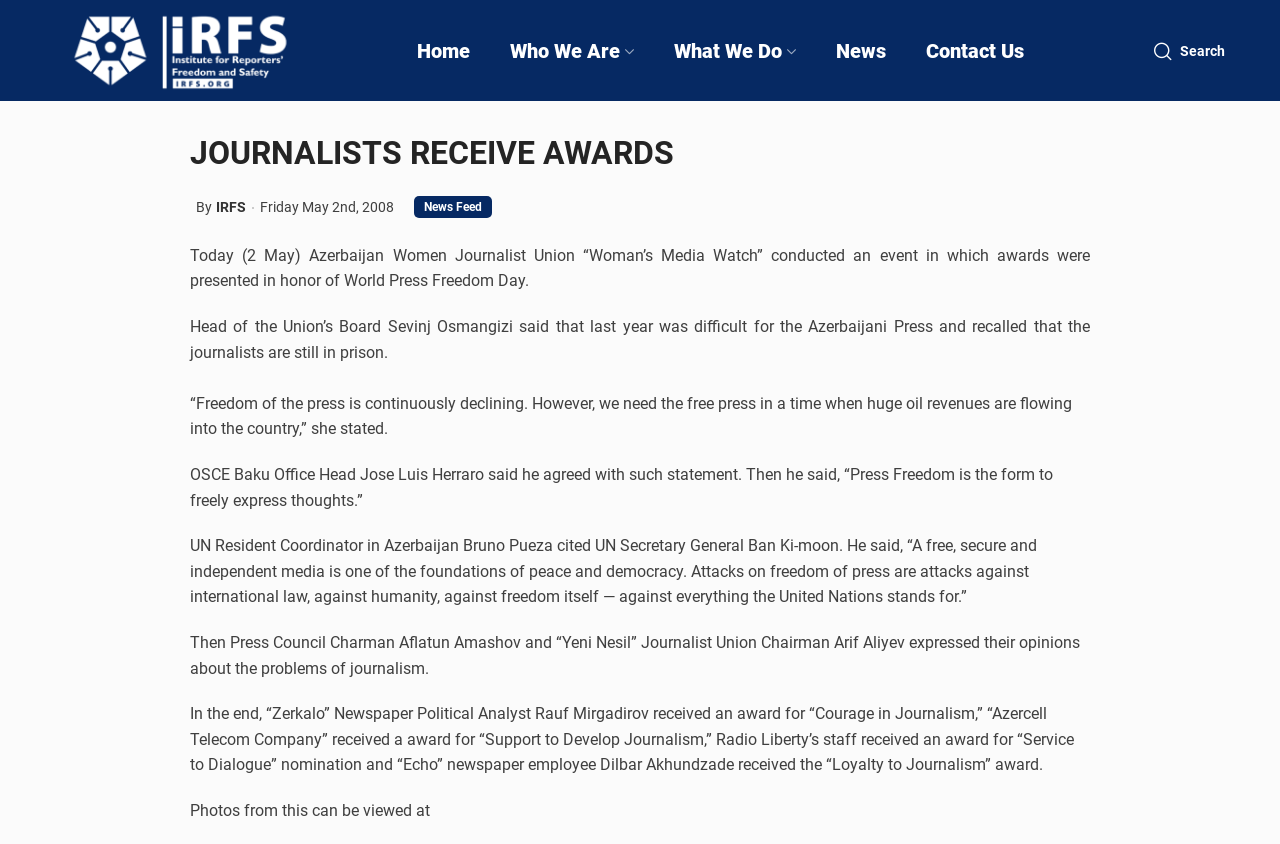Who received the award for 'Courage in Journalism'?
Based on the content of the image, thoroughly explain and answer the question.

According to the webpage, Rauf Mirgadirov, a political analyst from 'Zerkalo' Newspaper, received the award for 'Courage in Journalism', as mentioned in the sentence 'In the end, “Zerkalo” Newspaper Political Analyst Rauf Mirgadirov received an award for “Courage in Journalism,”...'.